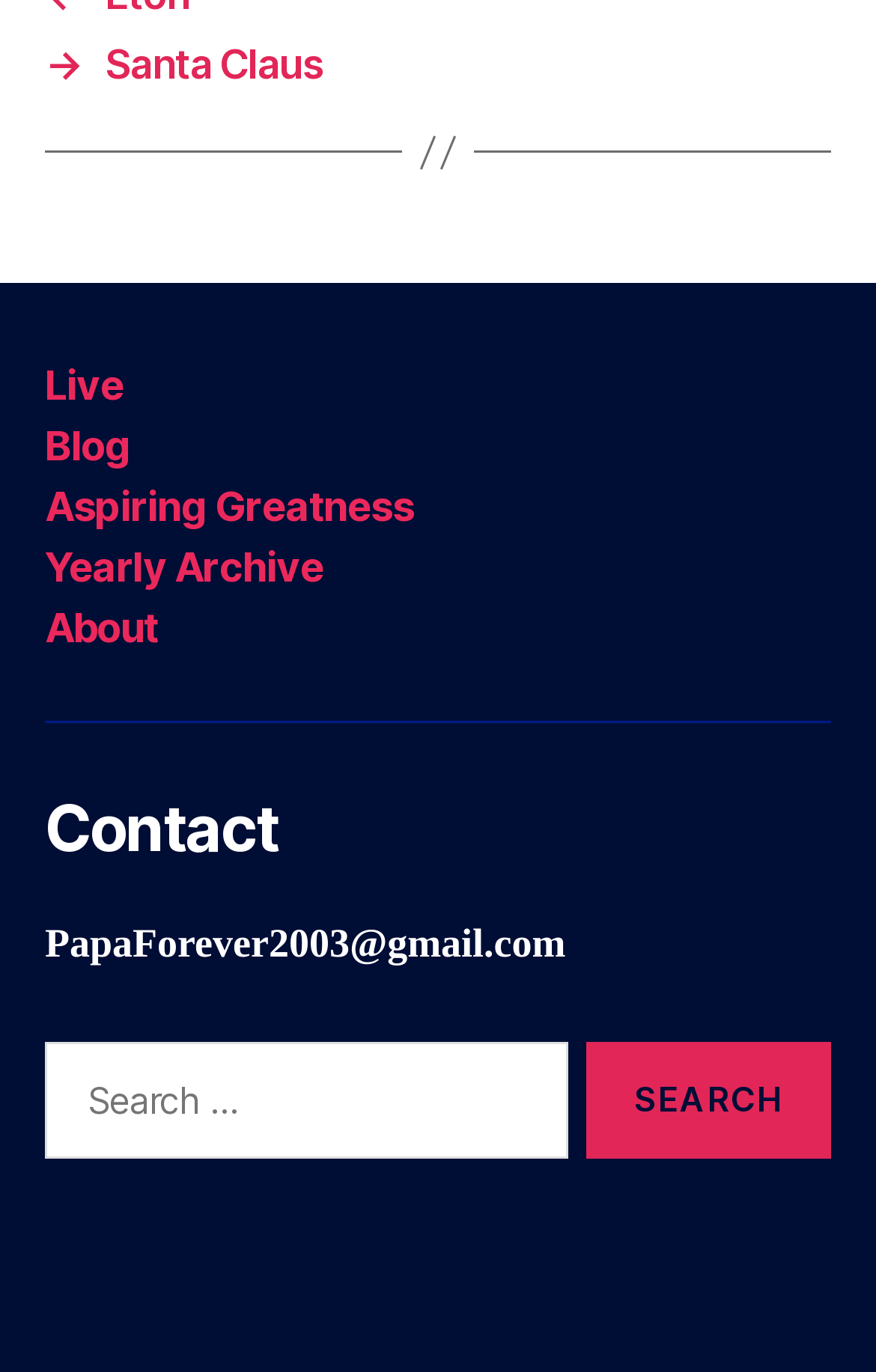Show the bounding box coordinates of the element that should be clicked to complete the task: "Search for something".

[0.051, 0.76, 0.648, 0.845]